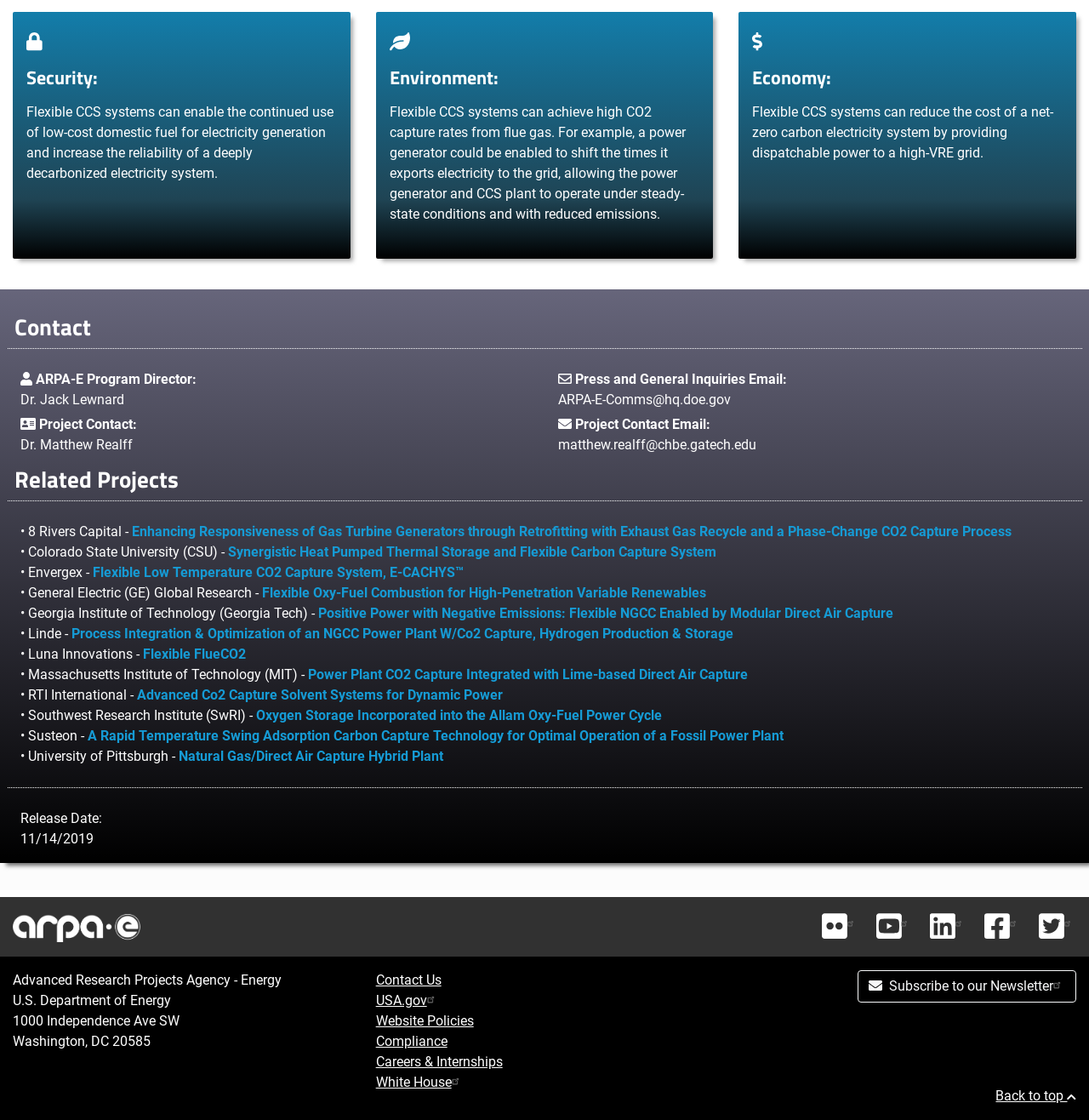Could you locate the bounding box coordinates for the section that should be clicked to accomplish this task: "View the 'Synergistic Heat Pumped Thermal Storage and Flexible Carbon Capture System' project".

[0.209, 0.485, 0.658, 0.5]